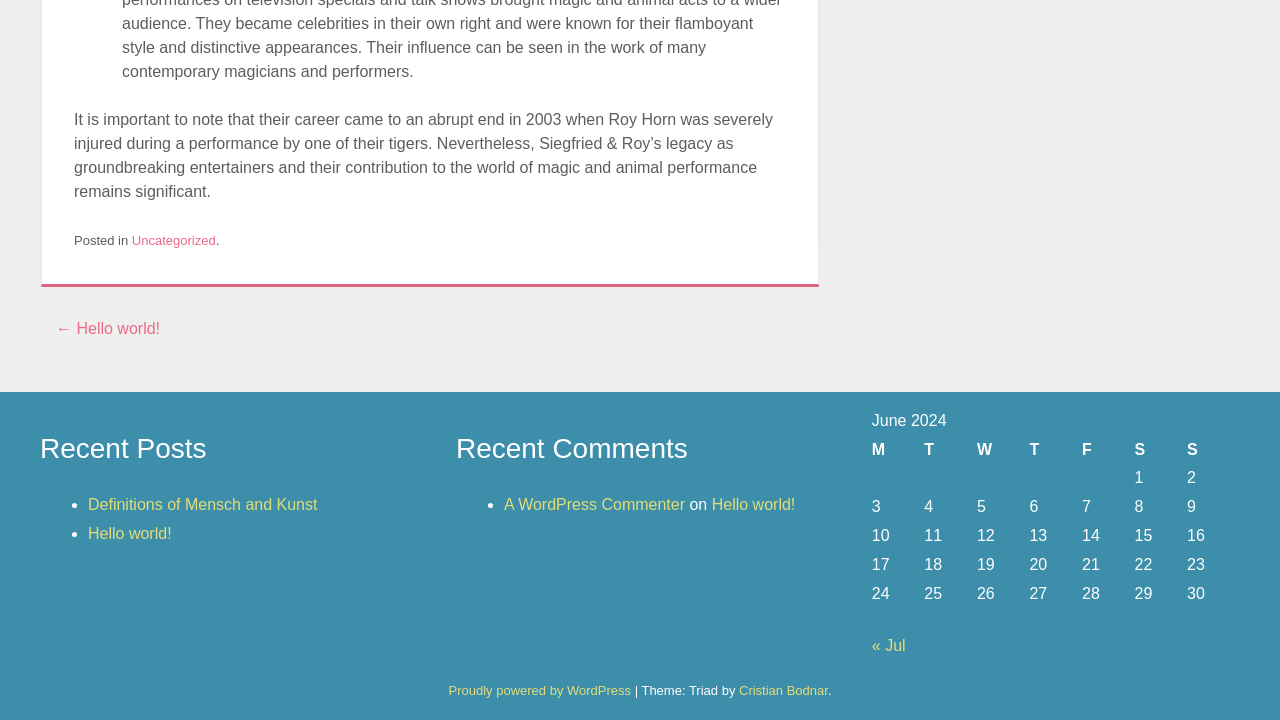Please identify the bounding box coordinates of the clickable area that will allow you to execute the instruction: "Go to the 'Hello world!' post".

[0.069, 0.729, 0.134, 0.752]